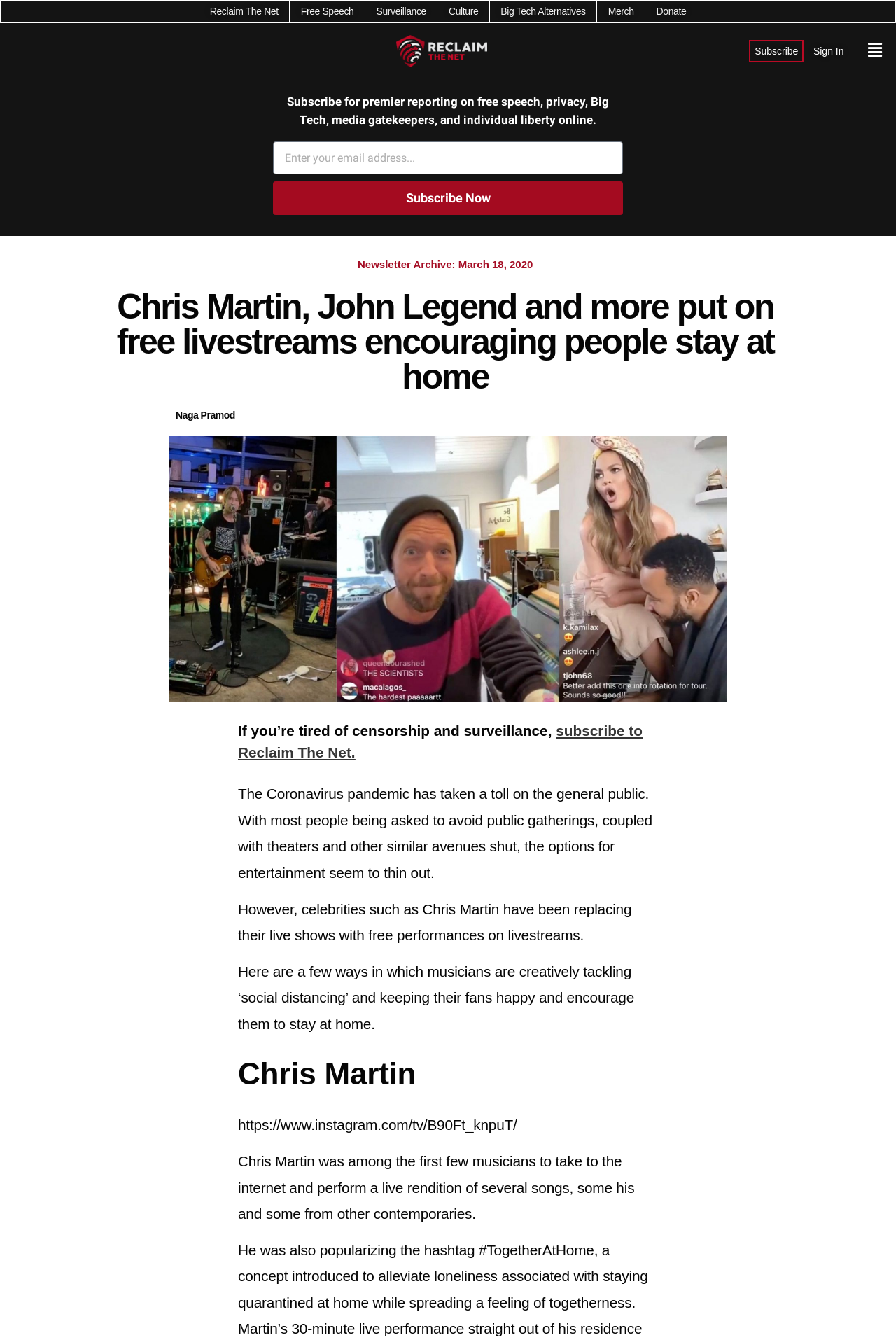Please identify the bounding box coordinates of the element's region that should be clicked to execute the following instruction: "Enter email address". The bounding box coordinates must be four float numbers between 0 and 1, i.e., [left, top, right, bottom].

[0.305, 0.106, 0.695, 0.13]